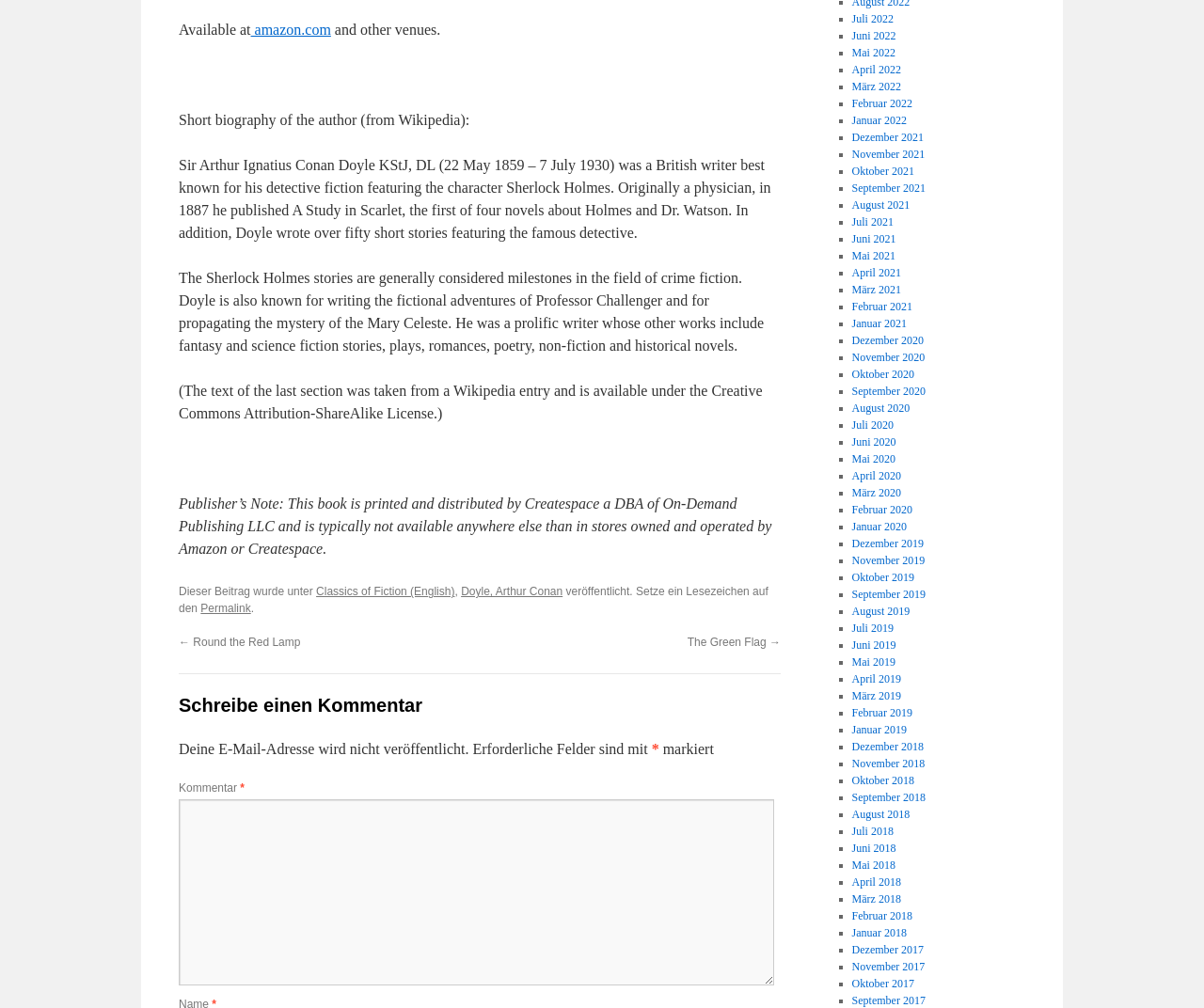How can I leave a comment?
Using the image, give a concise answer in the form of a single word or short phrase.

Fill in the comment box